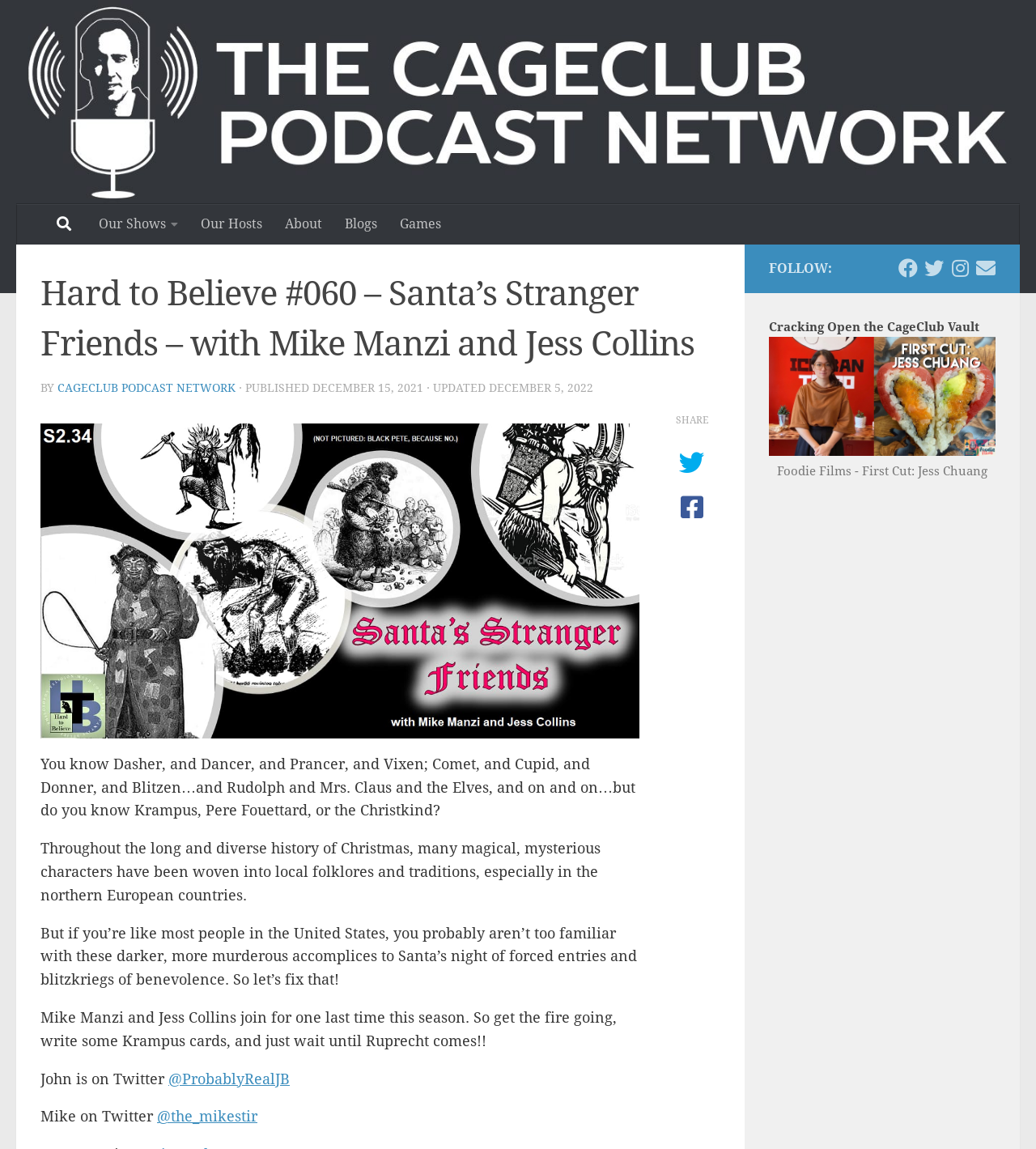Please provide the bounding box coordinates for the element that needs to be clicked to perform the following instruction: "Follow CageClub Podcast Network on Facebook". The coordinates should be given as four float numbers between 0 and 1, i.e., [left, top, right, bottom].

[0.867, 0.225, 0.886, 0.241]